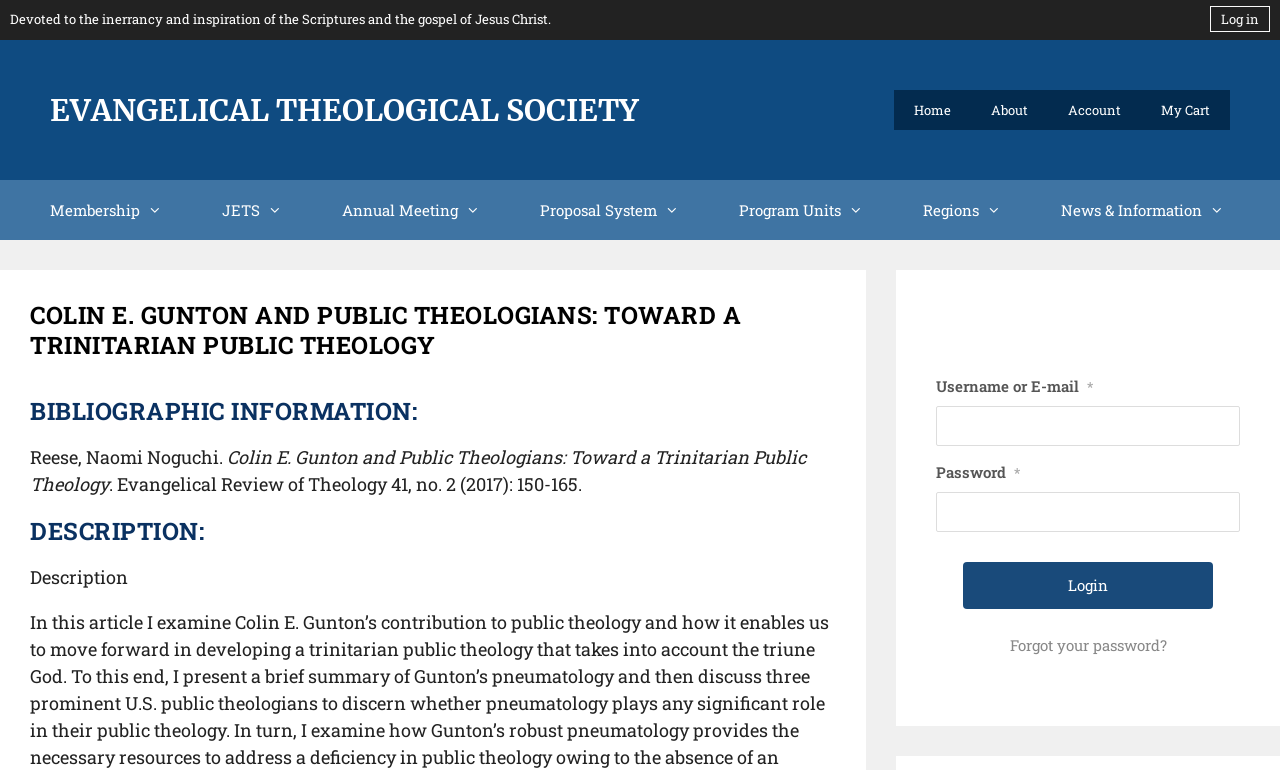Please identify the bounding box coordinates of the clickable element to fulfill the following instruction: "Visit the home page". The coordinates should be four float numbers between 0 and 1, i.e., [left, top, right, bottom].

[0.698, 0.116, 0.759, 0.168]